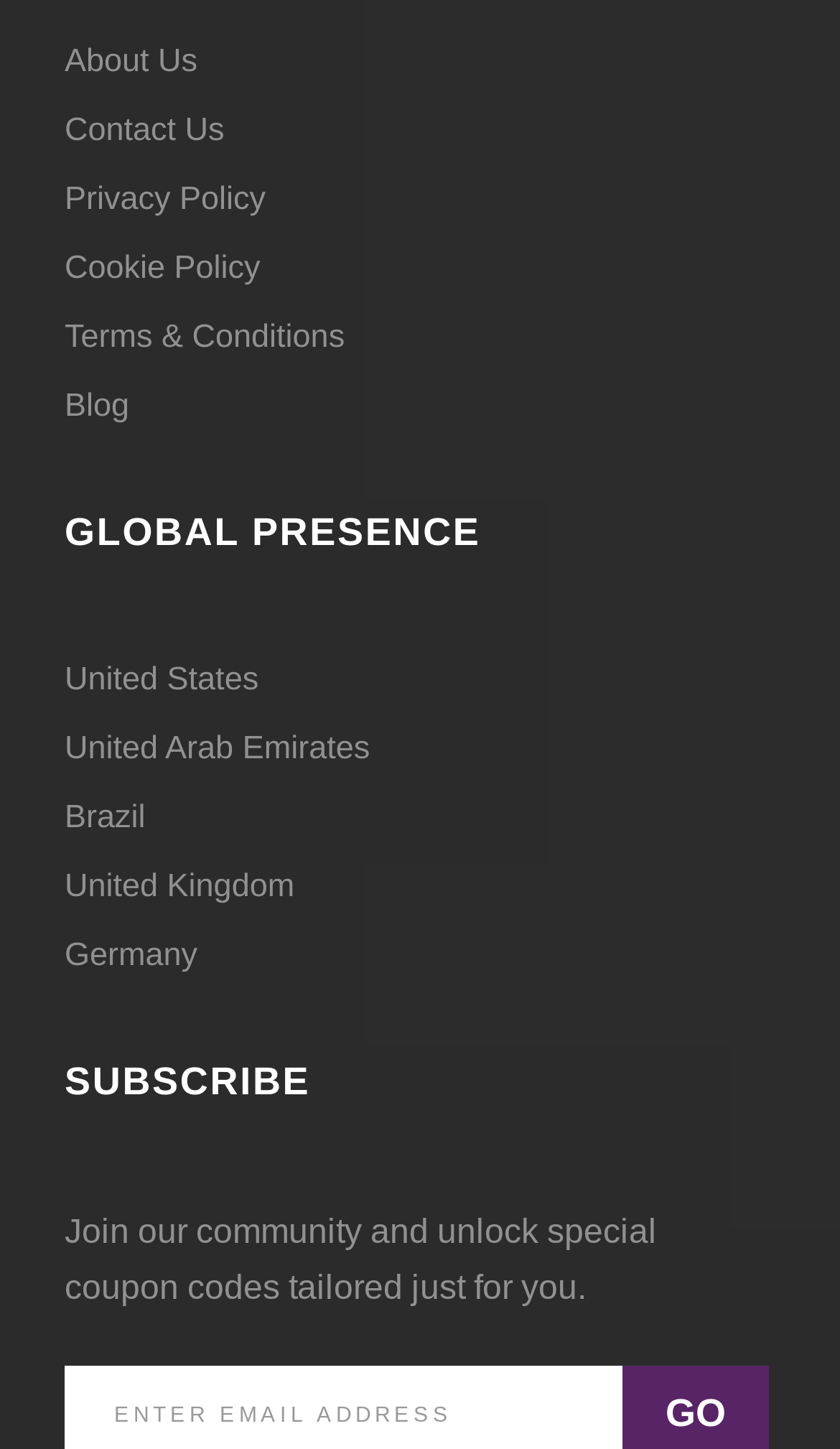Locate the bounding box coordinates of the clickable region necessary to complete the following instruction: "Click on About Us". Provide the coordinates in the format of four float numbers between 0 and 1, i.e., [left, top, right, bottom].

[0.077, 0.03, 0.235, 0.055]